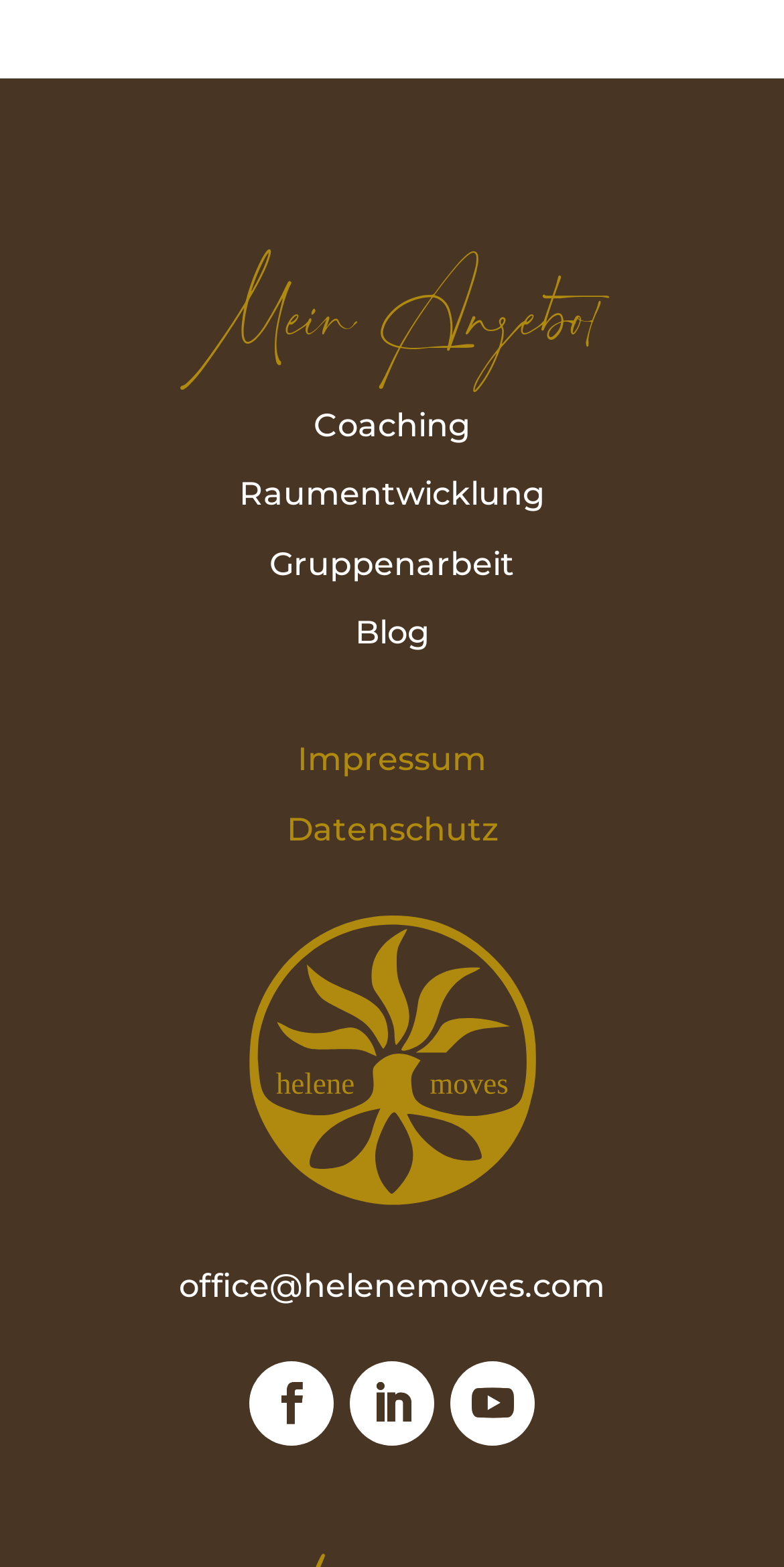How many social media links are there?
Please provide a comprehensive and detailed answer to the question.

There are three social media links represented by the icons '', '', and '' located at the coordinates [0.318, 0.869, 0.426, 0.923], [0.446, 0.869, 0.554, 0.923], and [0.574, 0.869, 0.682, 0.923] respectively.